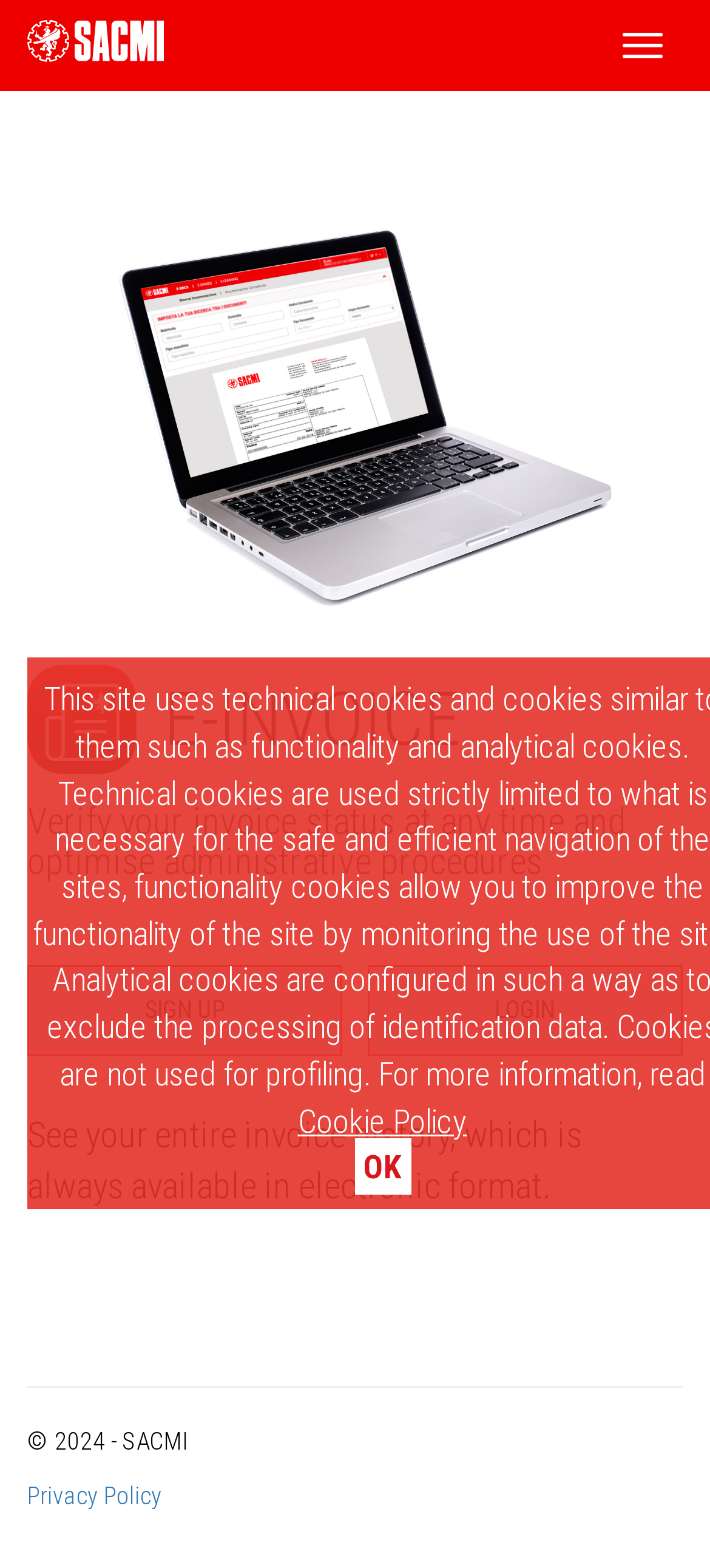Find and provide the bounding box coordinates for the UI element described with: "Cookie Policy".

[0.419, 0.702, 0.658, 0.727]